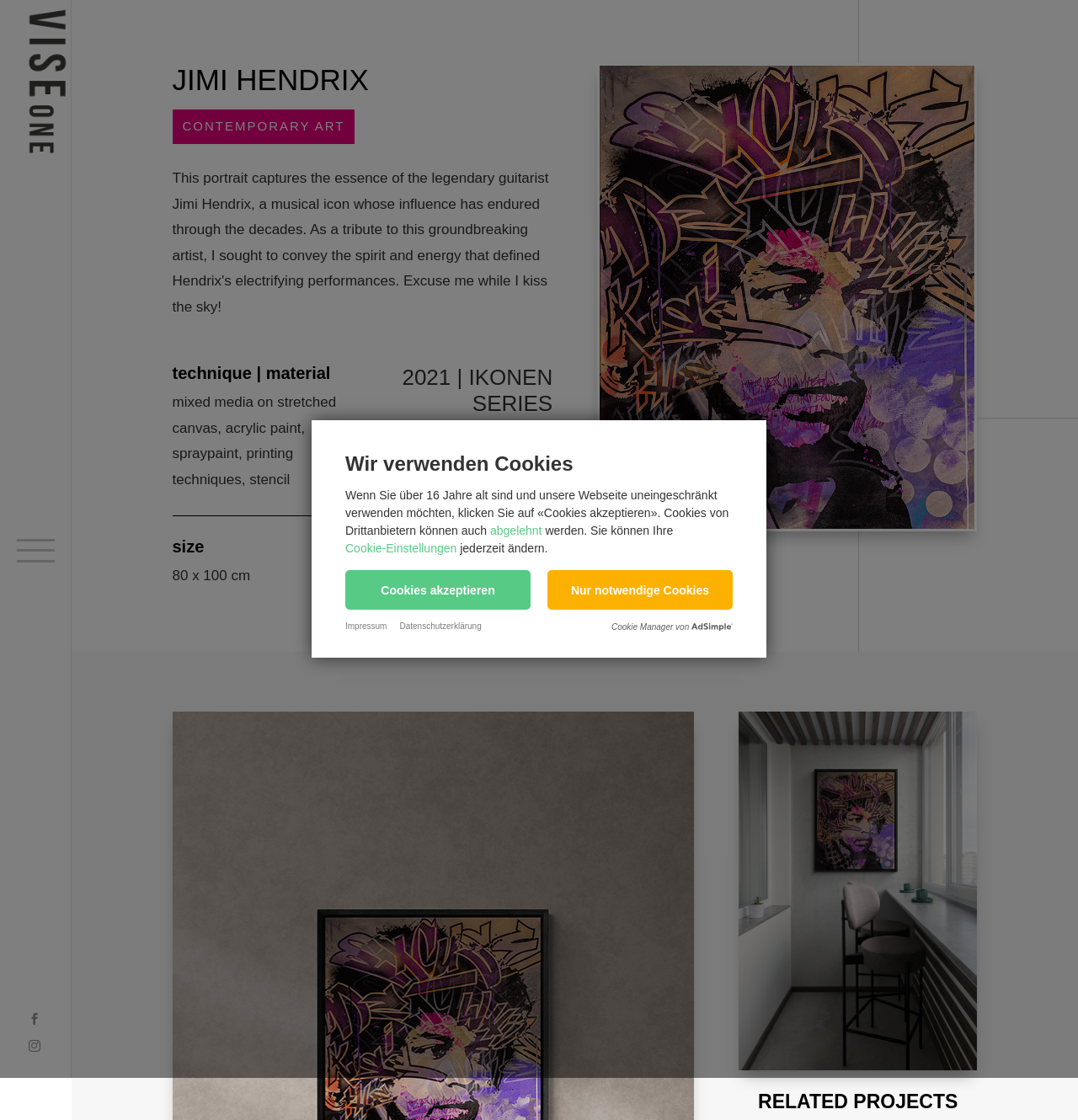Please mark the clickable region by giving the bounding box coordinates needed to complete this instruction: "click the link to CONTEMPORARY ART".

[0.169, 0.106, 0.32, 0.119]